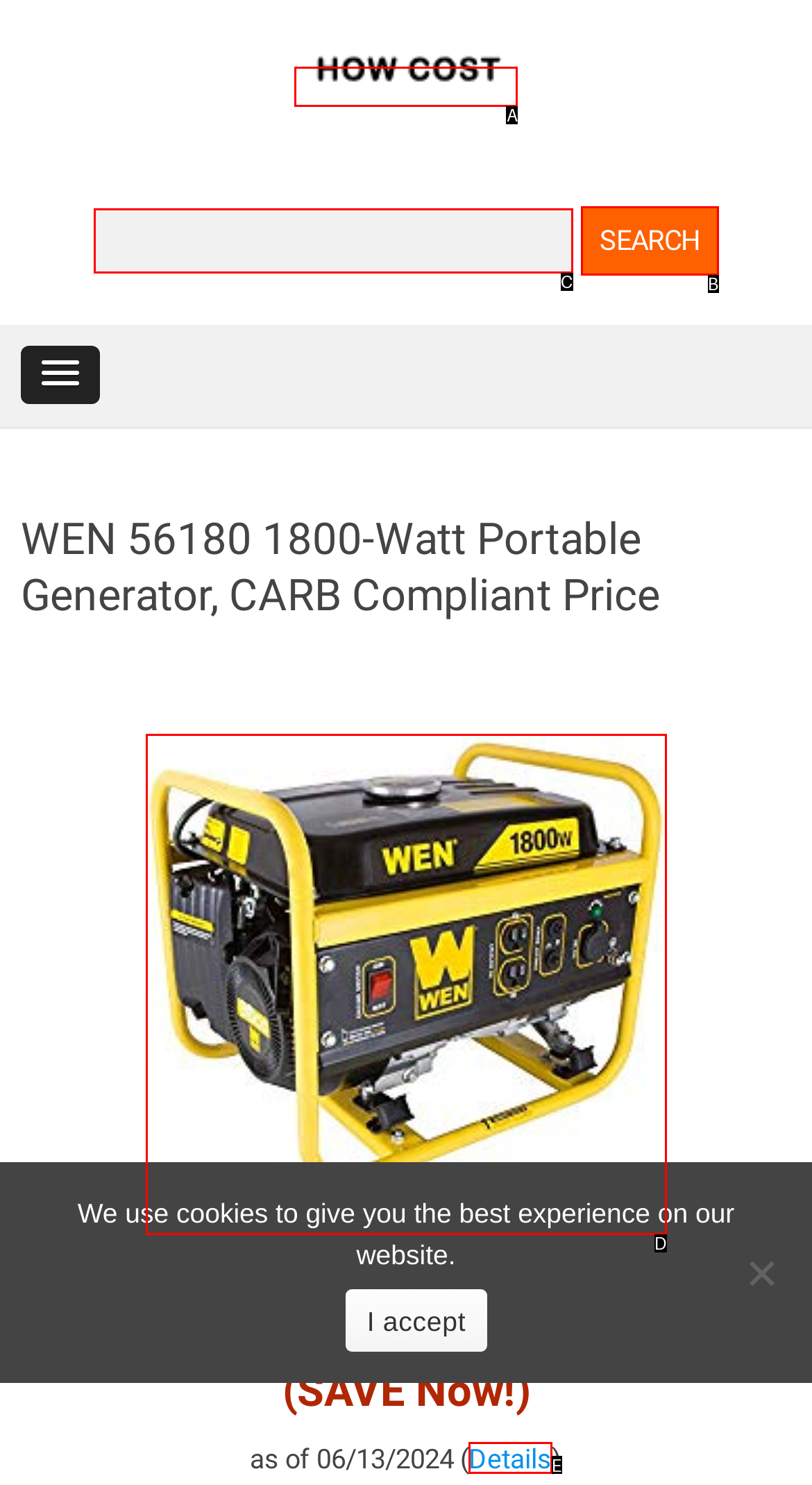Please identify the UI element that matches the description: parent_node: Search for: name="s"
Respond with the letter of the correct option.

C